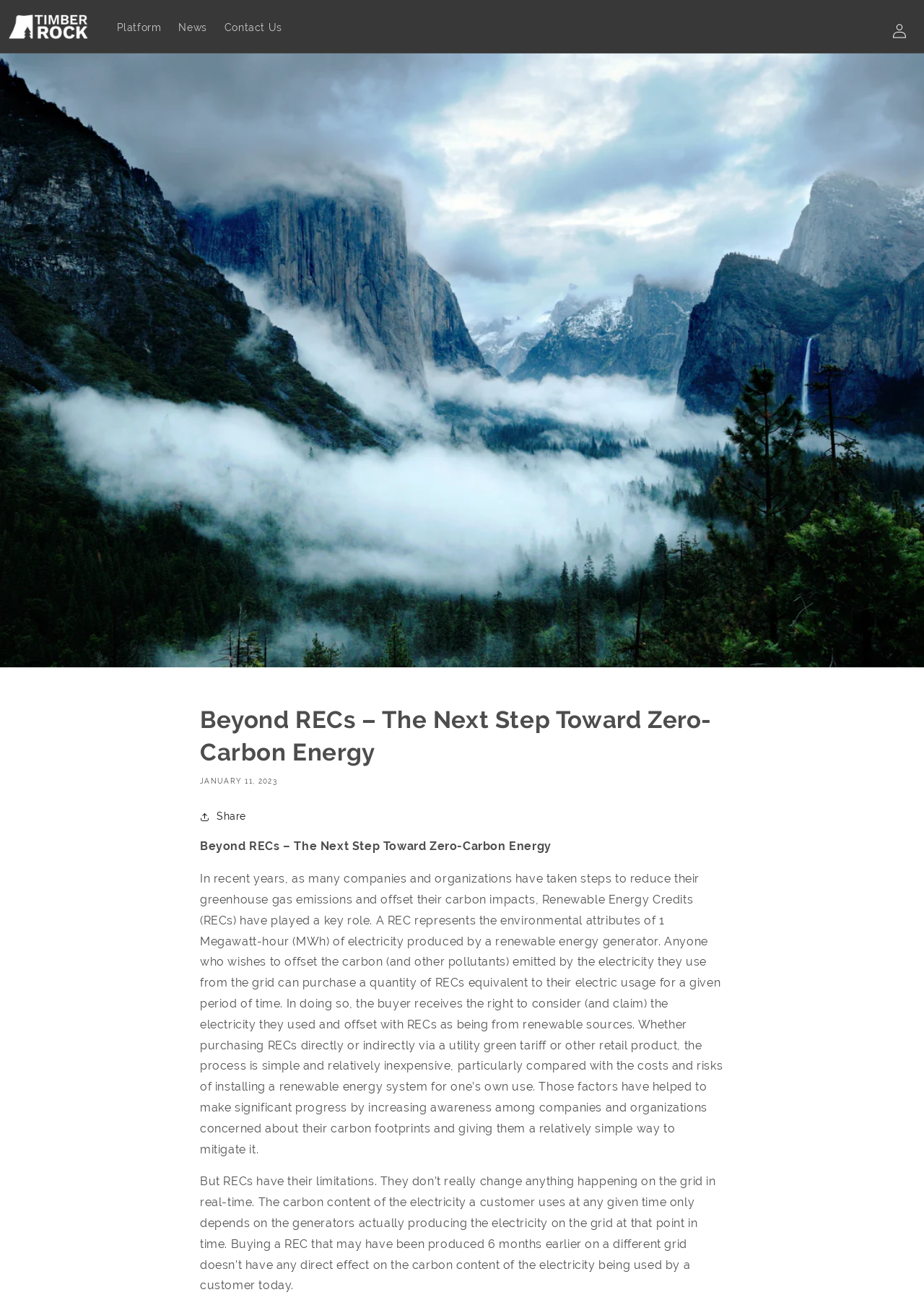Identify the headline of the webpage and generate its text content.

Beyond RECs – The Next Step Toward Zero-Carbon Energy